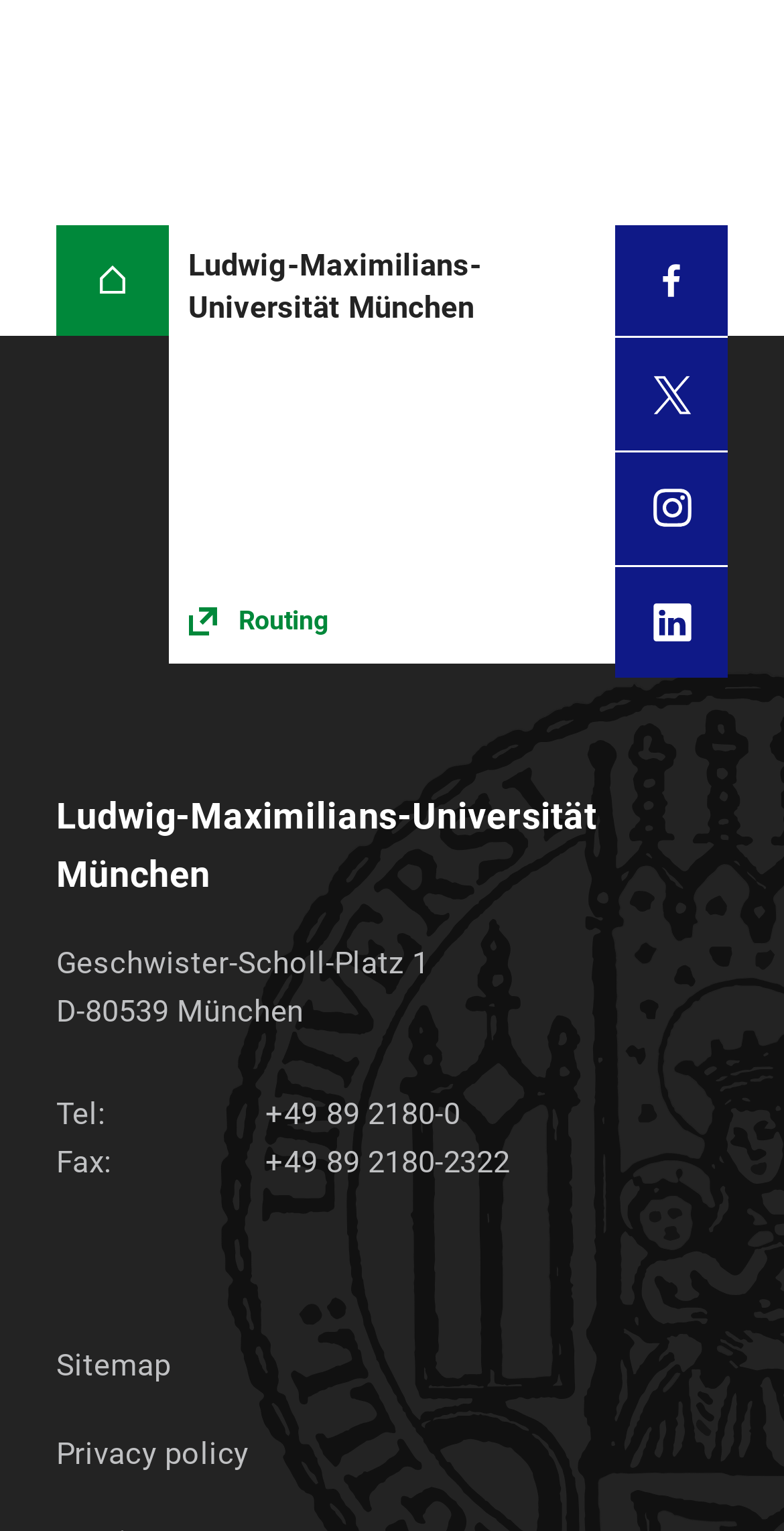Based on the description "+49 89 2180-2322", find the bounding box of the specified UI element.

[0.339, 0.747, 0.65, 0.771]